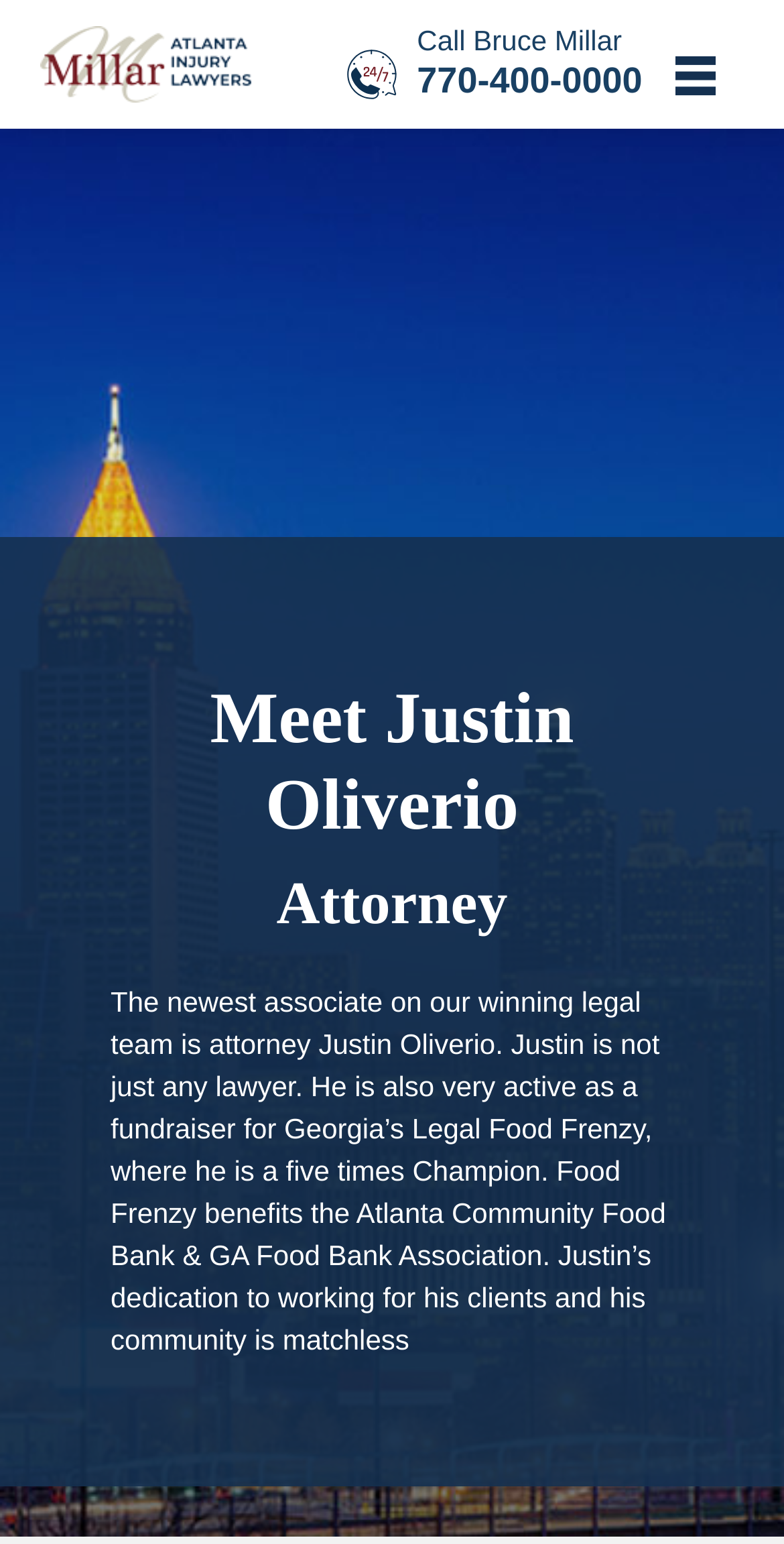Using the information in the image, give a detailed answer to the following question: What is the name of the food bank that benefits from Food Frenzy?

I found the answer by looking at the StaticText element, which describes Food Frenzy as benefiting the Atlanta Community Food Bank & GA Food Bank Association. This suggests that one of the food banks that benefits from Food Frenzy is the Atlanta Community Food Bank.